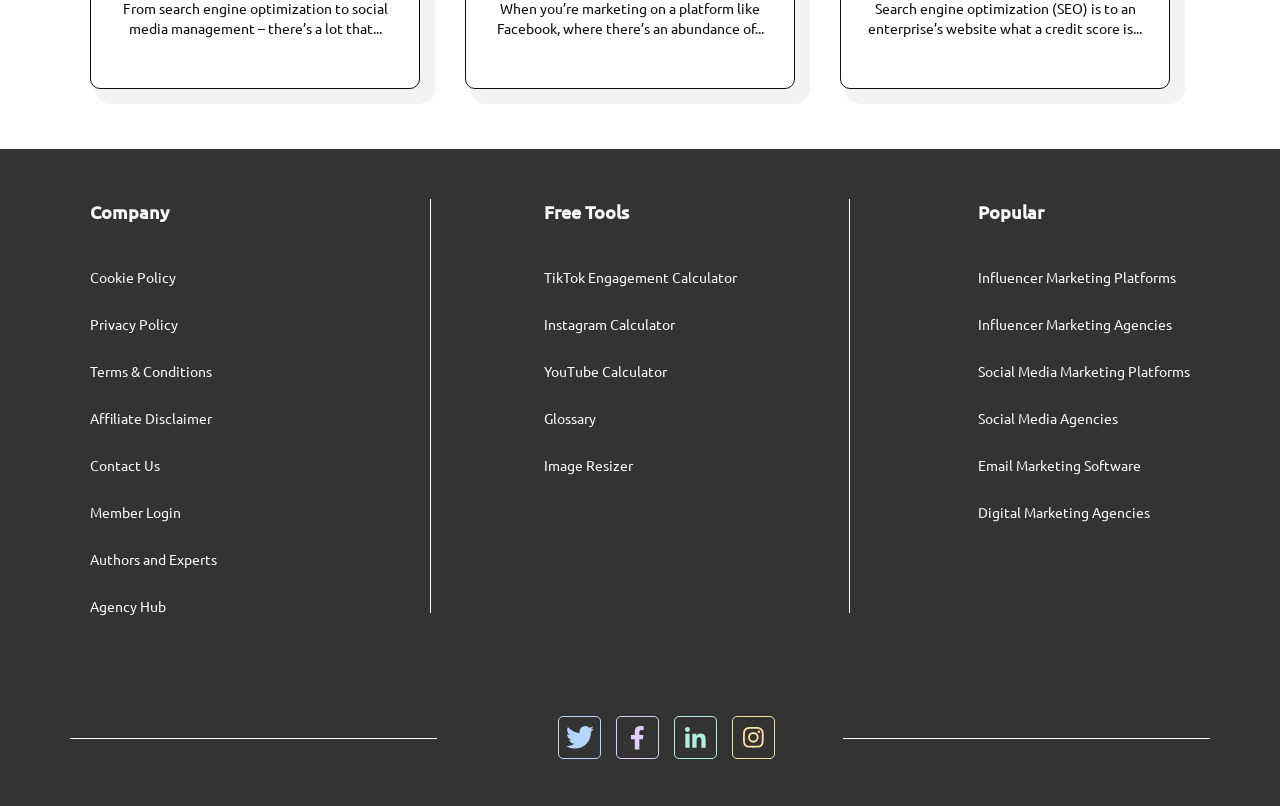Identify the bounding box coordinates for the element you need to click to achieve the following task: "Visit Influencer Marketing Platforms". The coordinates must be four float values ranging from 0 to 1, formatted as [left, top, right, bottom].

[0.764, 0.335, 0.919, 0.352]